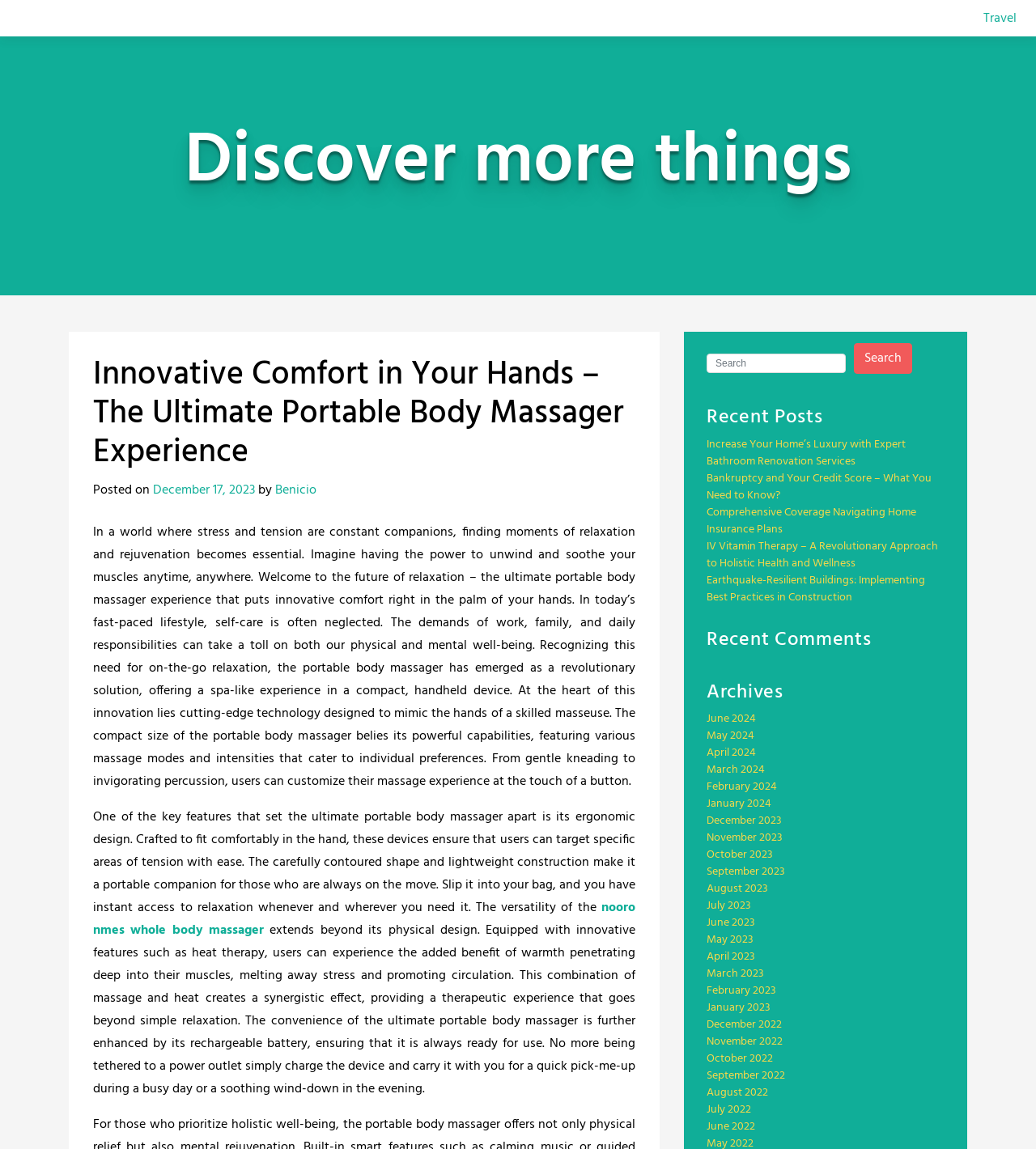Locate the headline of the webpage and generate its content.

Innovative Comfort in Your Hands – The Ultimate Portable Body Massager Experience